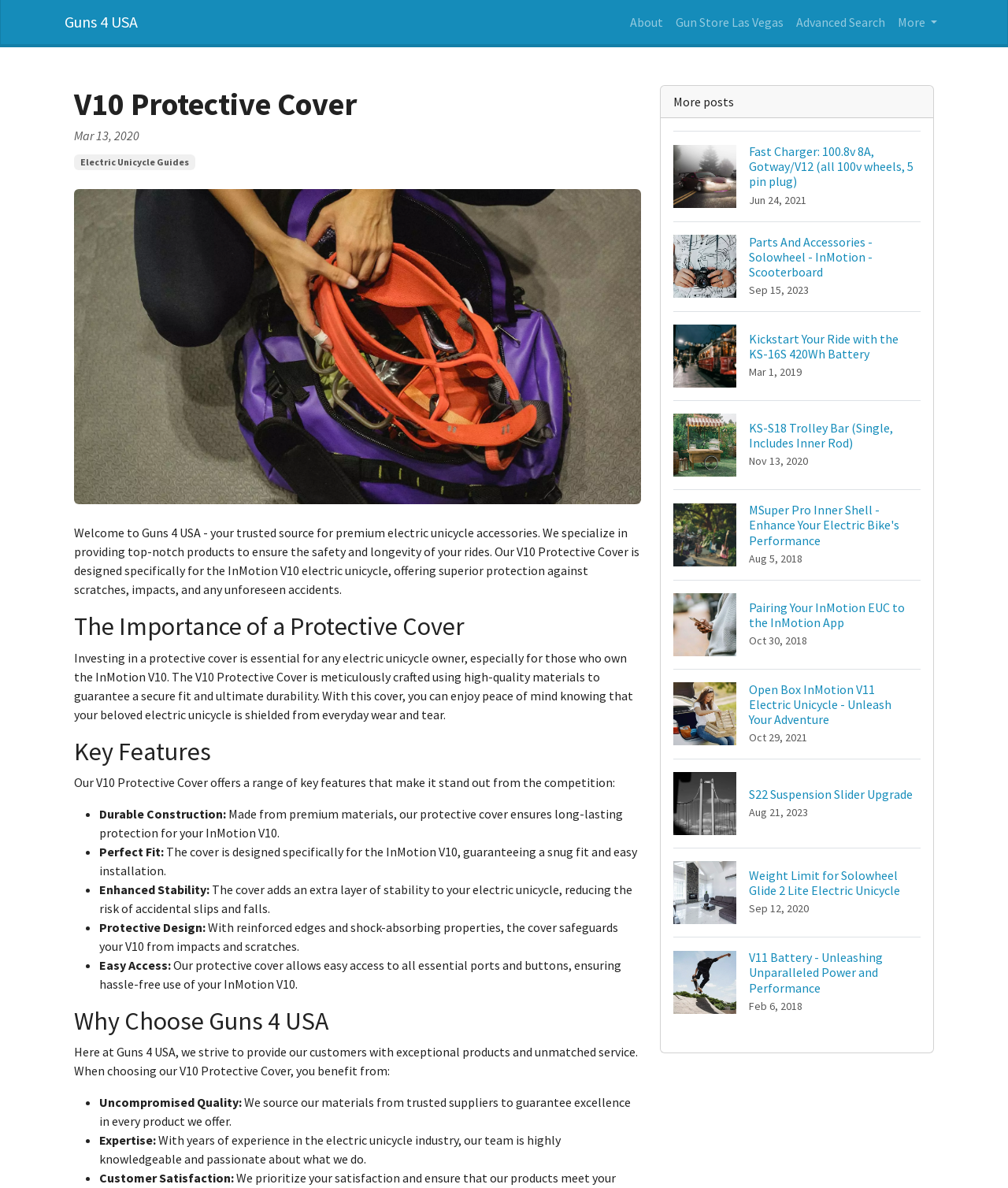What is the topic of the blog posts section?
Refer to the image and provide a one-word or short phrase answer.

Electric unicycles and accessories